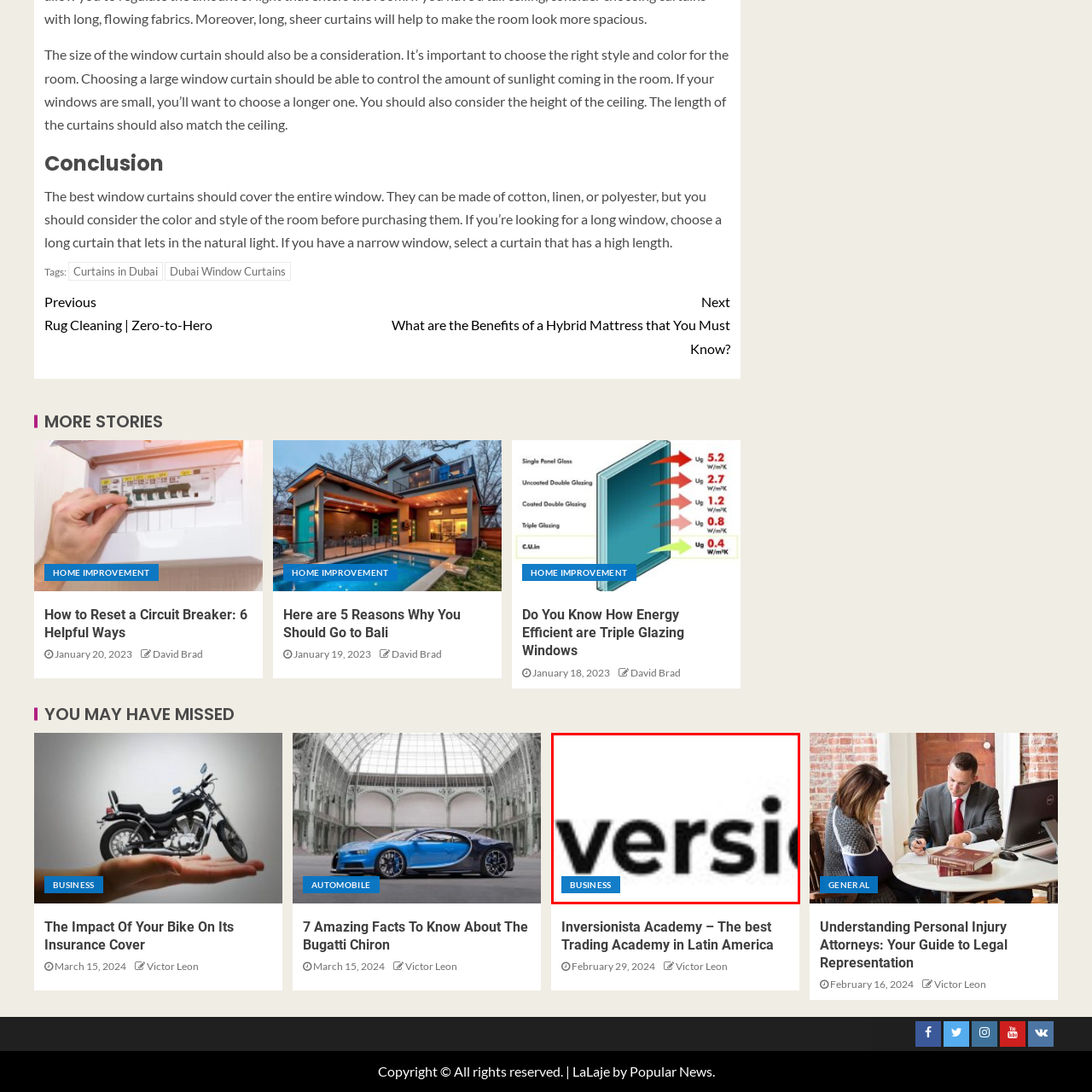Give an elaborate description of the visual elements within the red-outlined box.

The image features the word "Inversionista," which is prominently highlighted, suggesting a focus on investment or financial topics. Below the title, there is a blue rectangular button labeled "BUSINESS," indicating that the content likely pertains to business-oriented themes, specifically in the context of investment strategies or trading. This visual representation conveys the significance of the Inversionista Academy as a leading trading academy in Latin America, implying it offers valuable resources and education for aspiring investors. The overall layout teases topics related to financial literacy and investment opportunities.